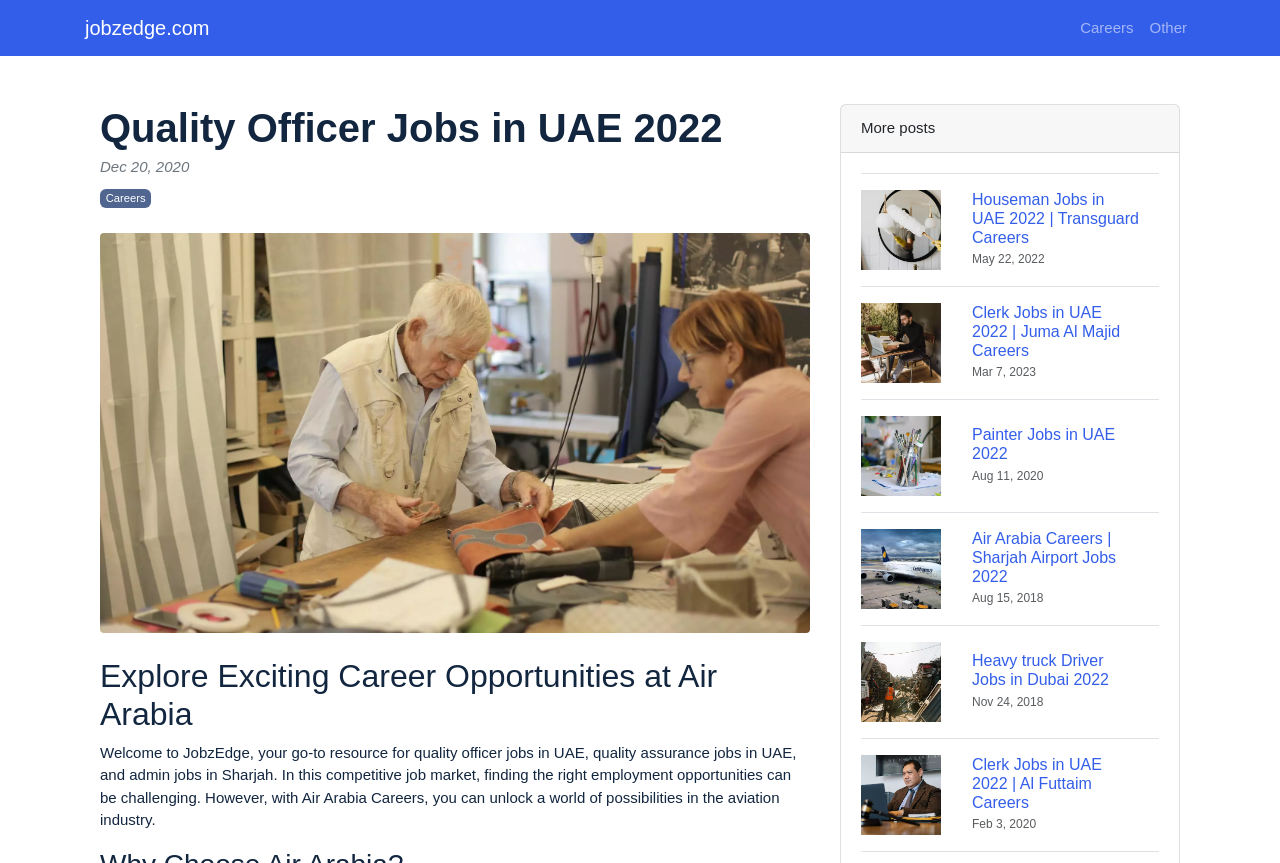How many job postings are featured on this webpage?
Analyze the image and provide a thorough answer to the question.

The webpage features six job postings, including Houseman Jobs in UAE, Clerk Jobs in UAE, Painter Jobs in UAE, Air Arabia Careers in Sharjah, Heavy truck Driver Jobs in Dubai, and Clerk Jobs in UAE. These job postings are listed below the main heading of the webpage.